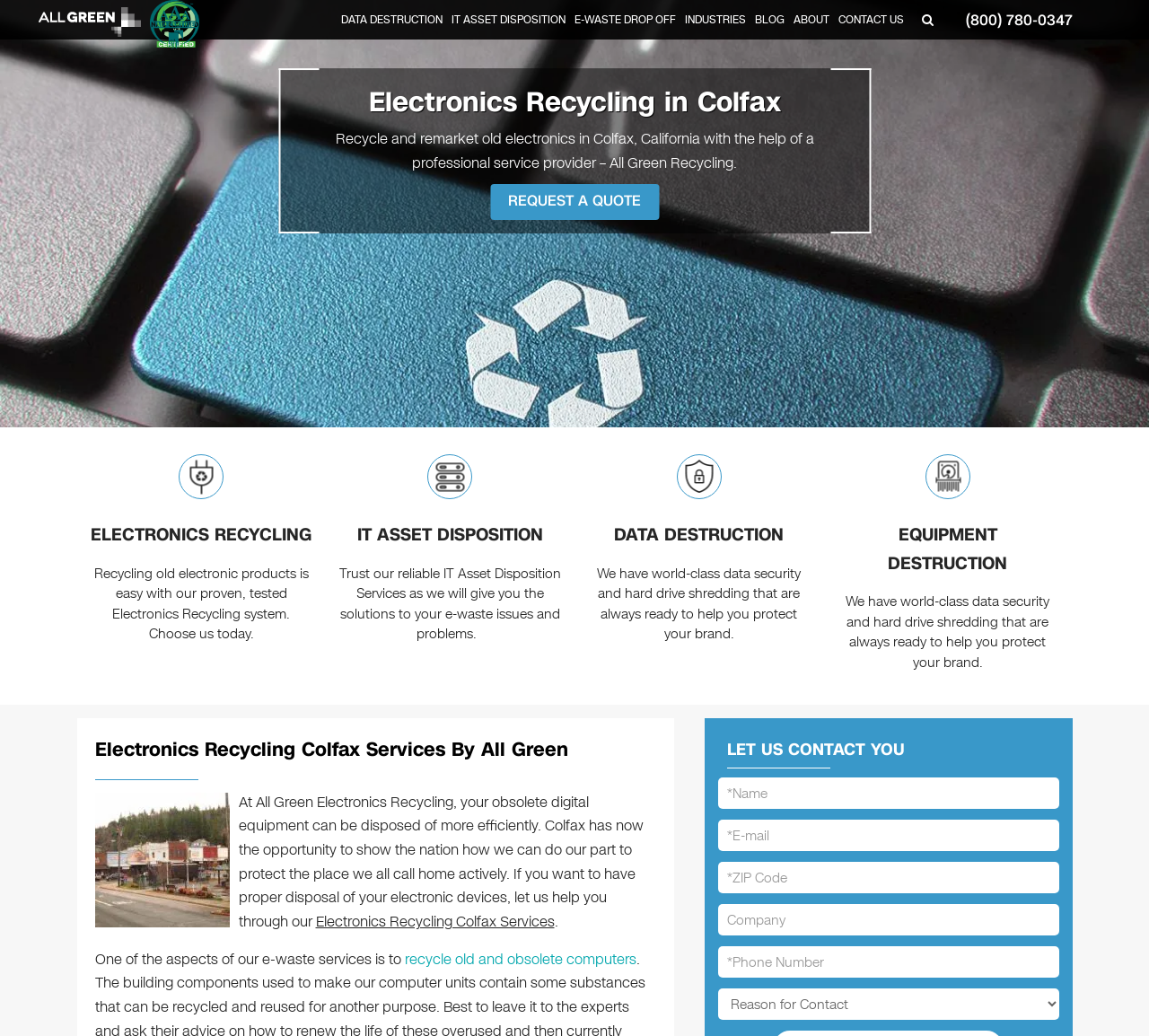Find the bounding box coordinates for the area you need to click to carry out the instruction: "Select a desired service". The coordinates should be four float numbers between 0 and 1, indicated as [left, top, right, bottom].

[0.625, 0.954, 0.921, 0.985]